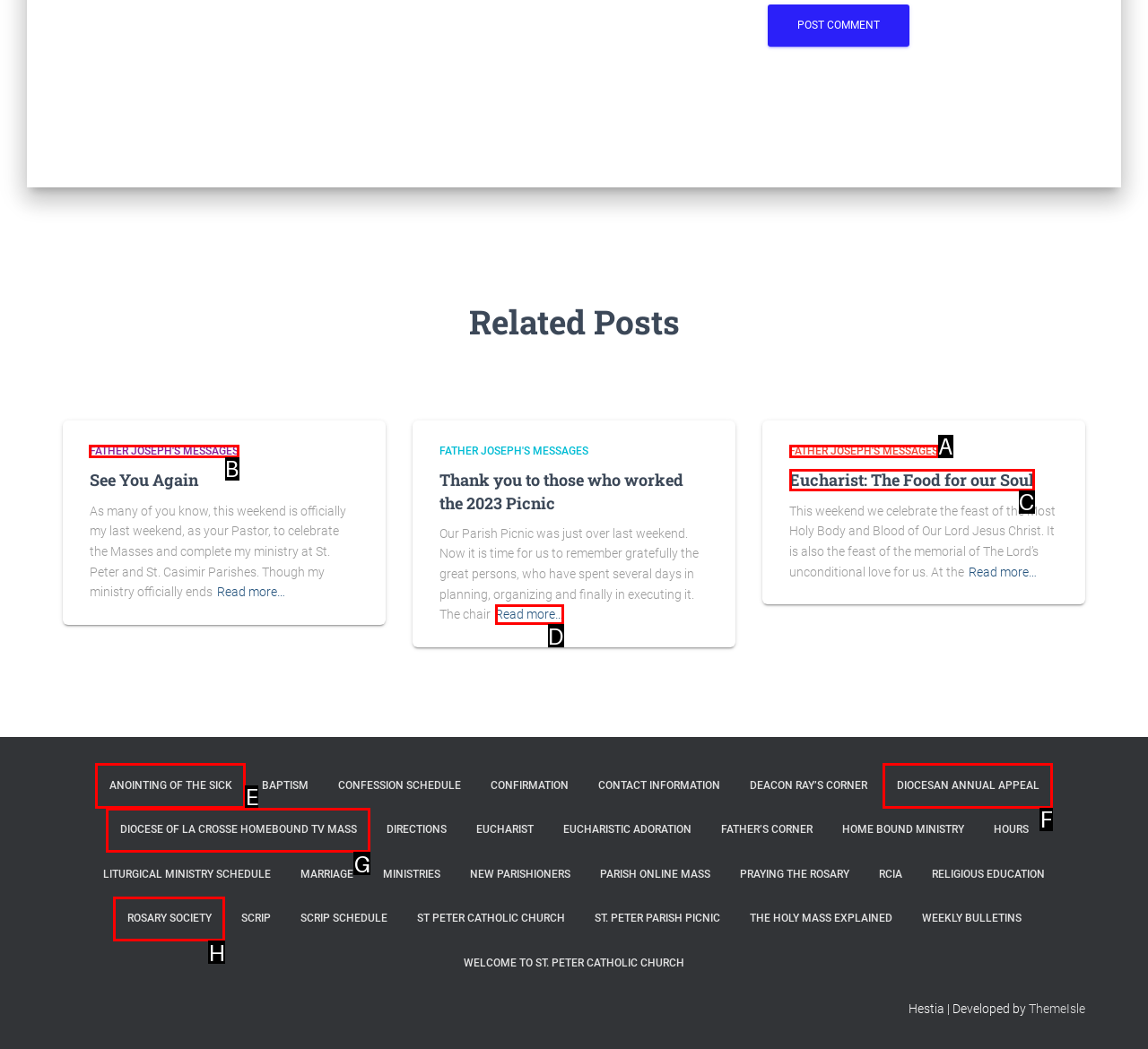Given the task: Read more about 'FATHER JOSEPH'S MESSAGES', point out the letter of the appropriate UI element from the marked options in the screenshot.

B